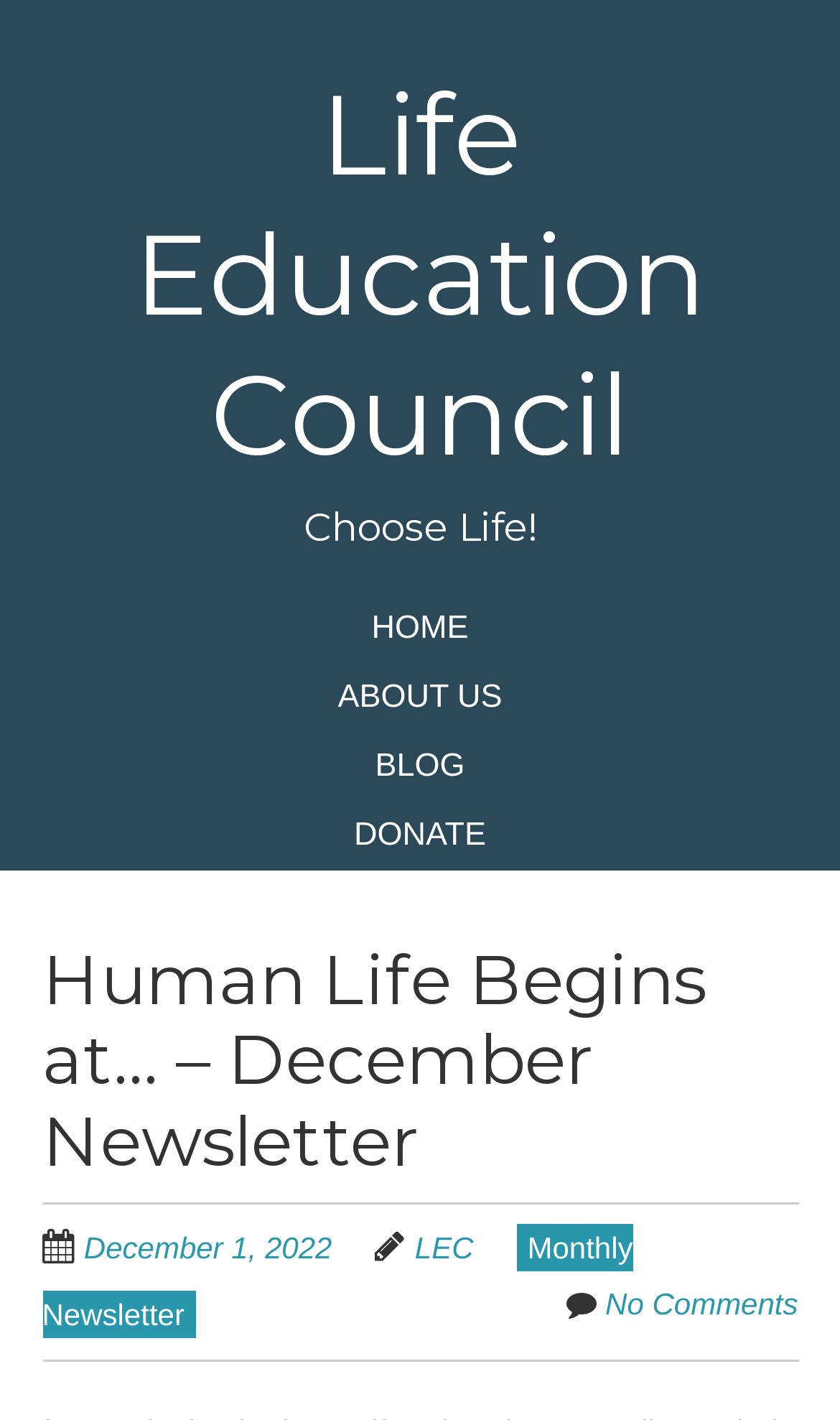Please provide the main heading of the webpage content.

Life Education Council